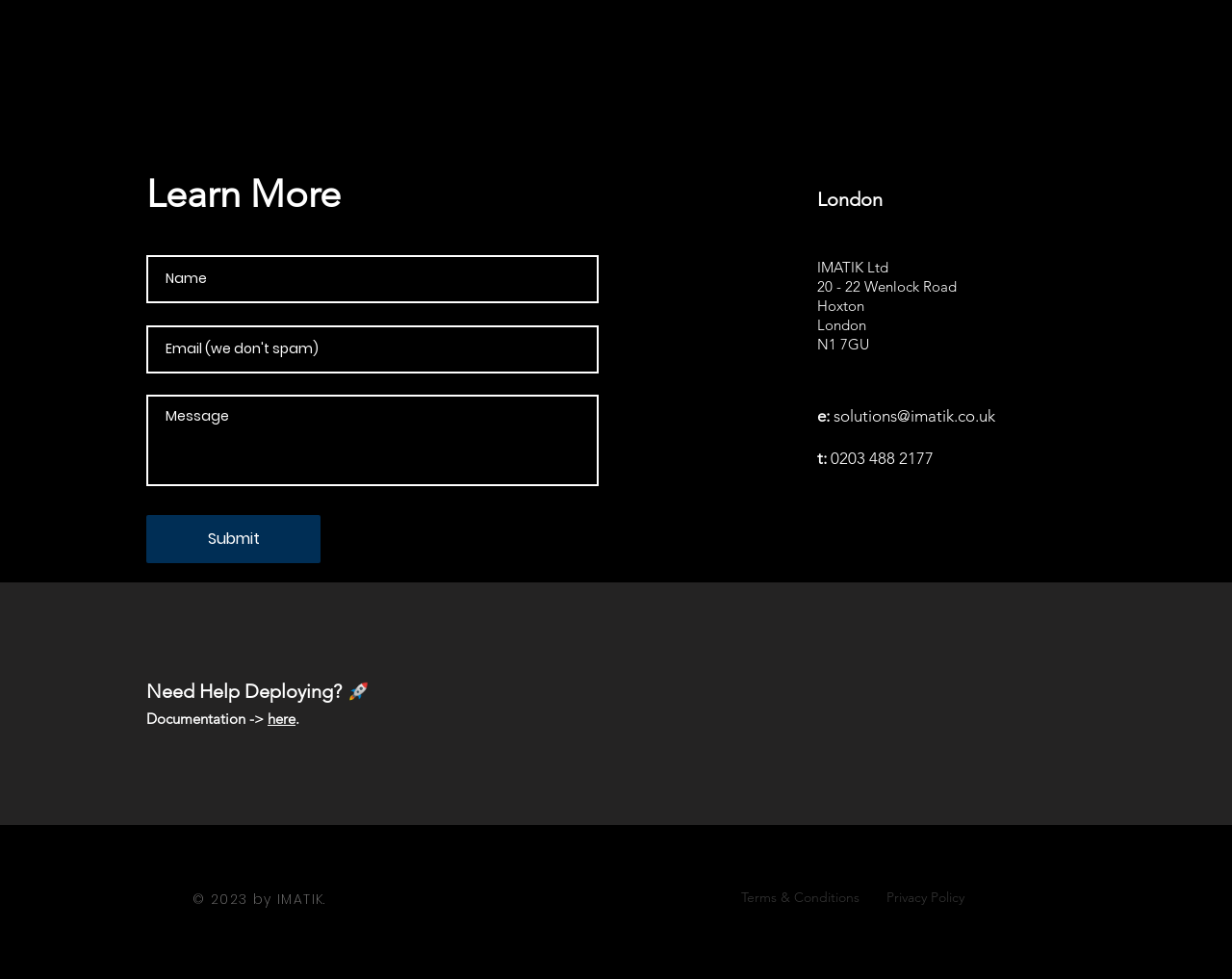Please pinpoint the bounding box coordinates for the region I should click to adhere to this instruction: "Click on the 'Terms & Conditions' link".

[0.578, 0.898, 0.72, 0.937]